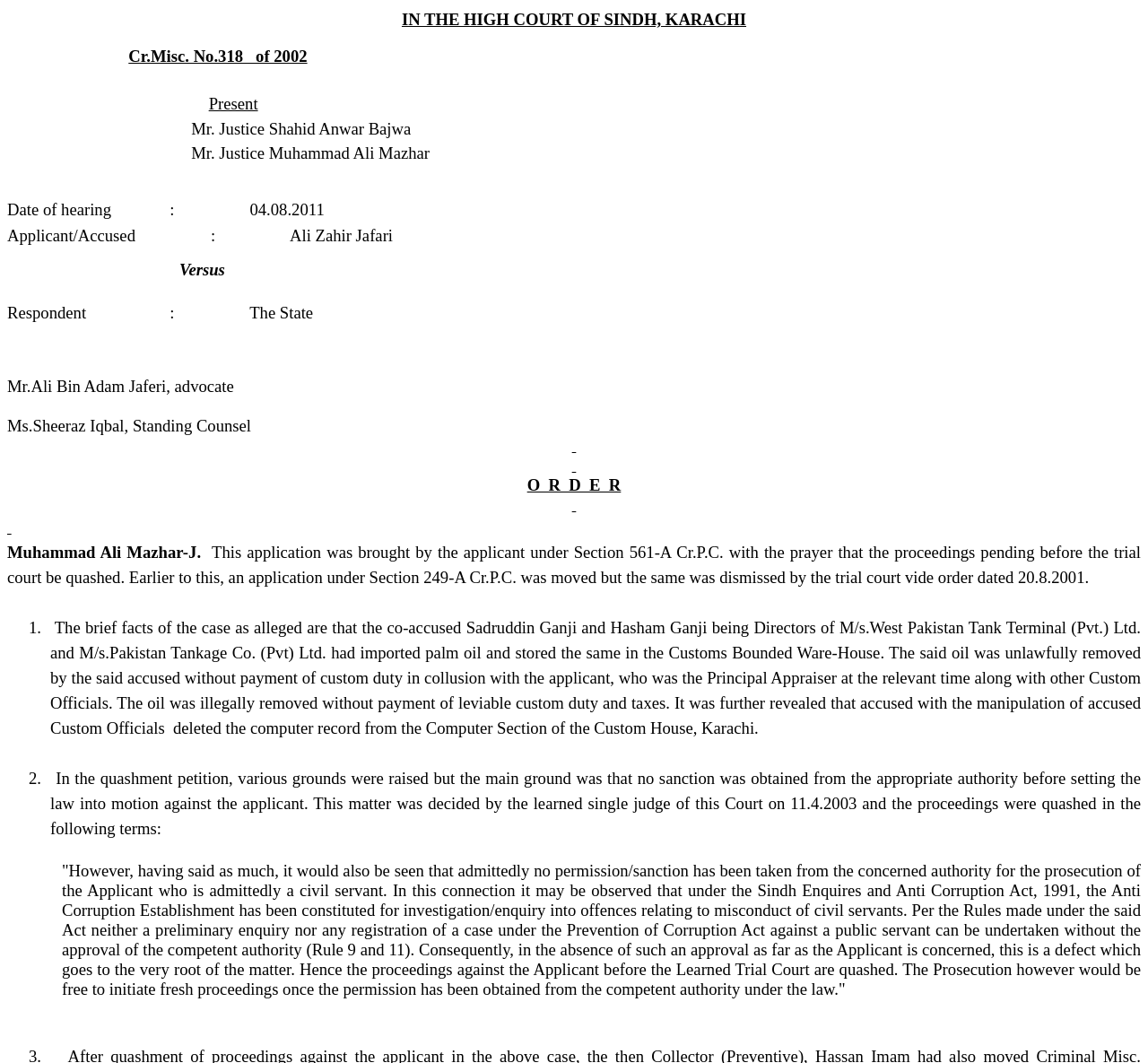Respond with a single word or phrase for the following question: 
Who are the judges?

Shahid Anwar Bajwa and Muhammad Ali Mazhar